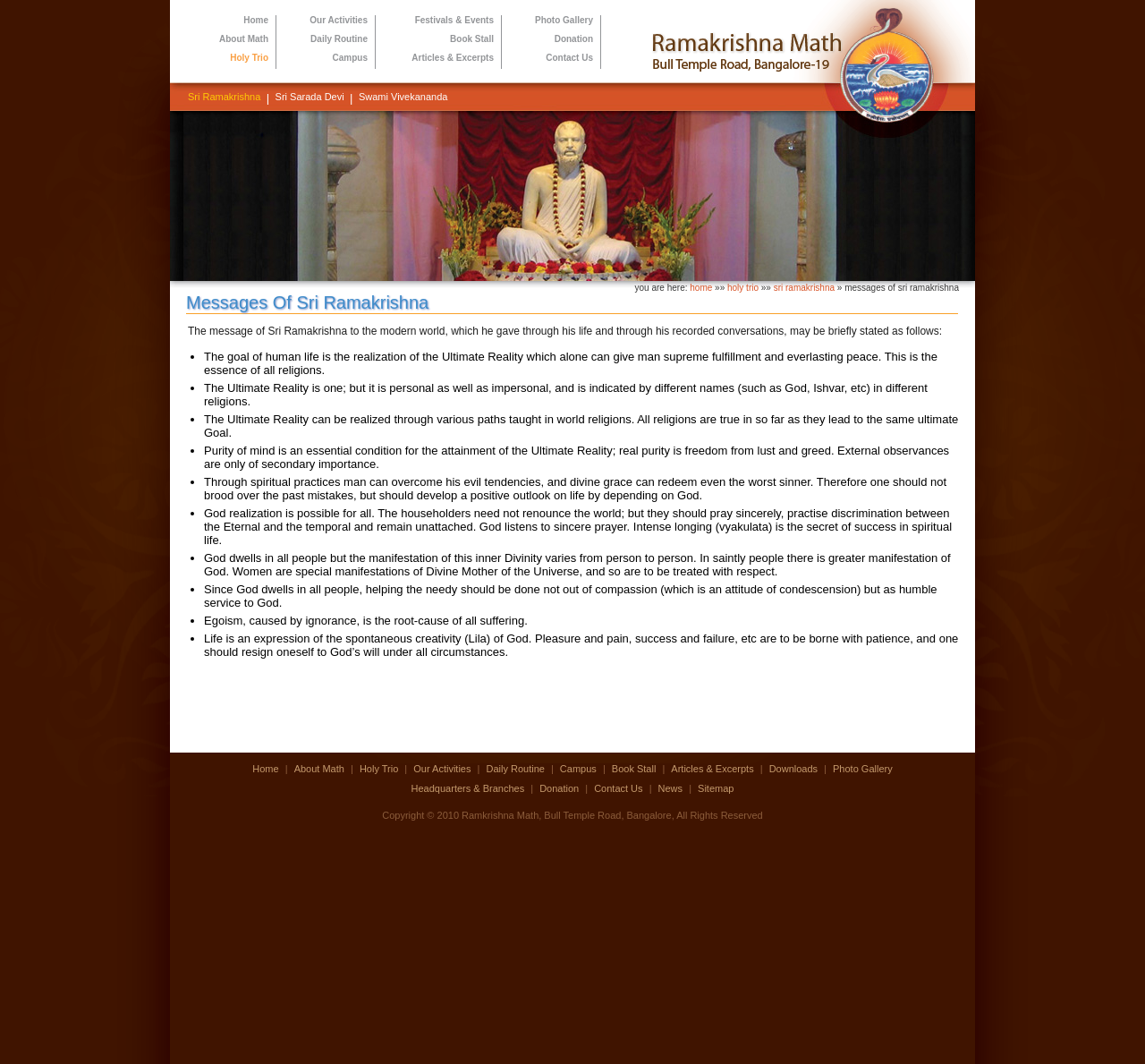What is the message of Sri Ramakrishna to the modern world?
Look at the image and respond with a one-word or short phrase answer.

Briefly stated as follows